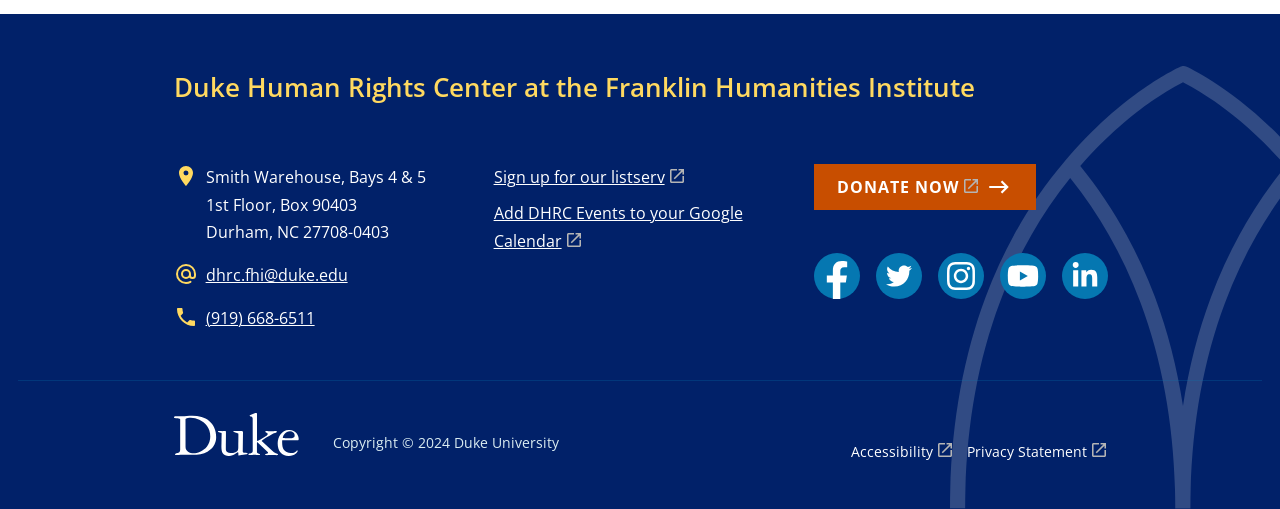How can I contact the center?
Refer to the image and give a detailed answer to the question.

The contact information of the center can be found in the link and static text elements below the address, which provide an email address and a phone number.